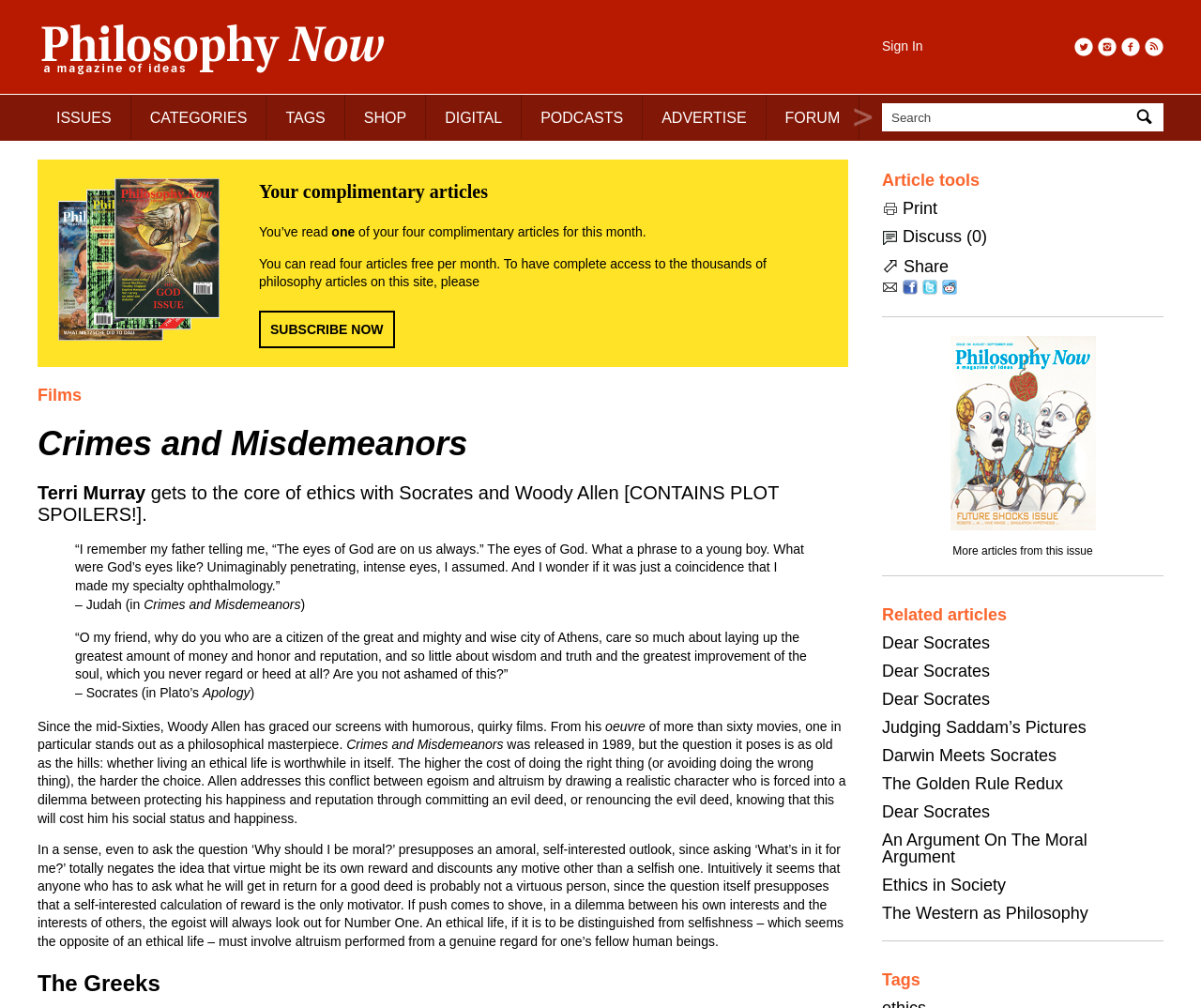Locate the bounding box coordinates of the element I should click to achieve the following instruction: "Read more articles from this issue".

[0.793, 0.54, 0.91, 0.553]